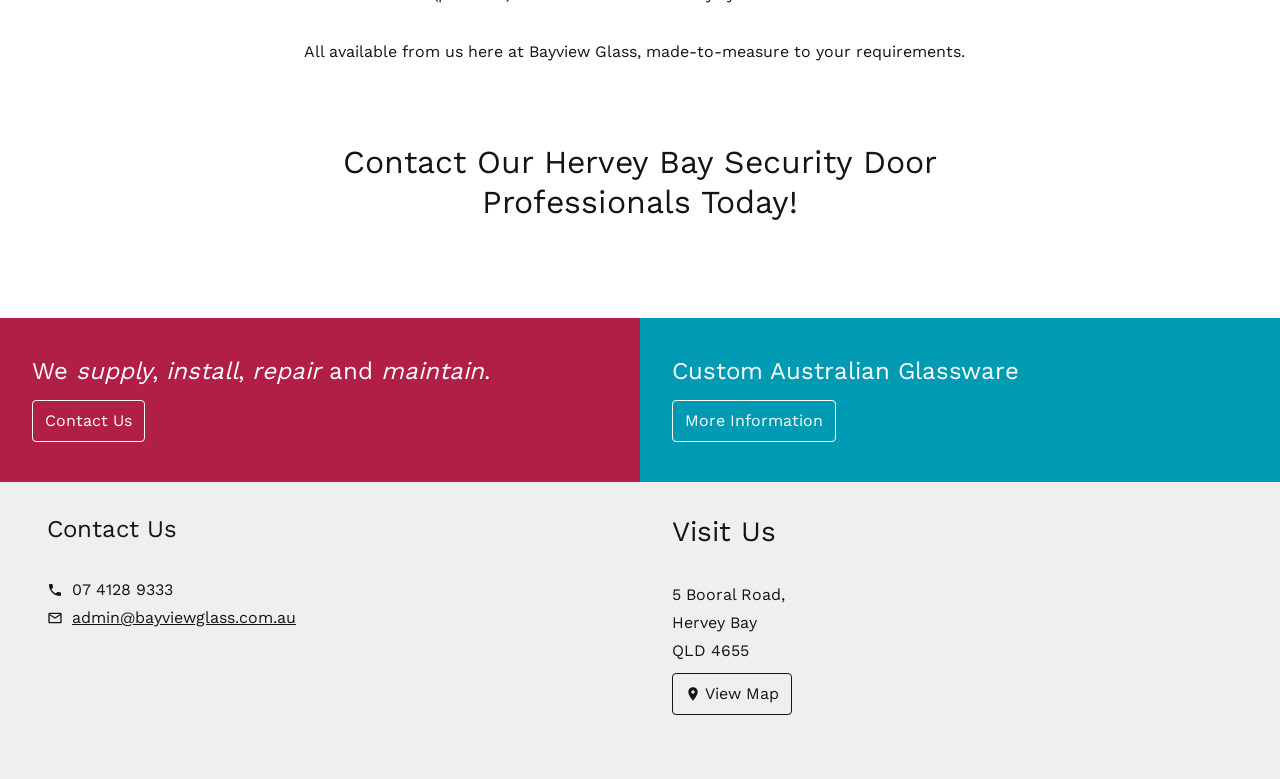Identify the bounding box coordinates for the UI element that matches this description: "admin@bayviewglass.com.au".

[0.056, 0.78, 0.231, 0.805]